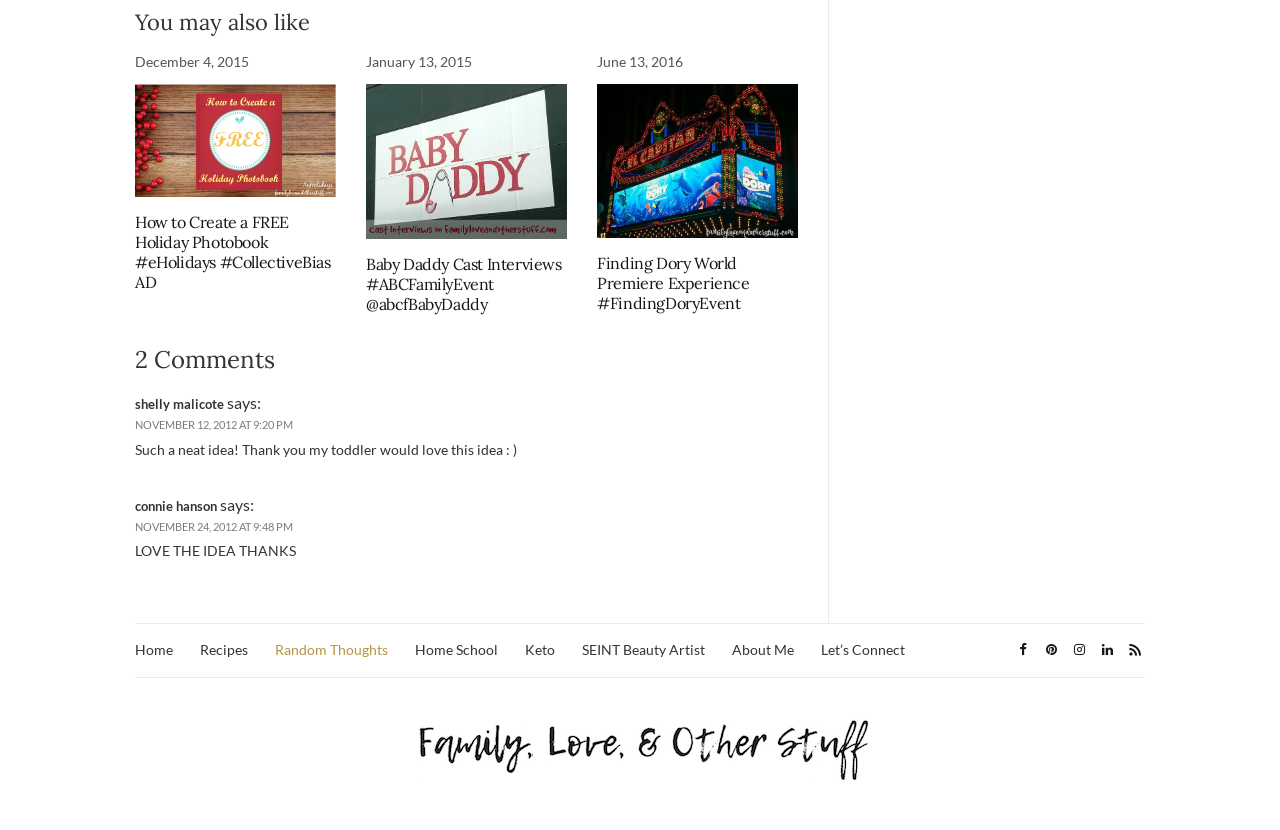What is the title of the first article?
Answer the question with just one word or phrase using the image.

How to Create a FREE Holiday Photobook